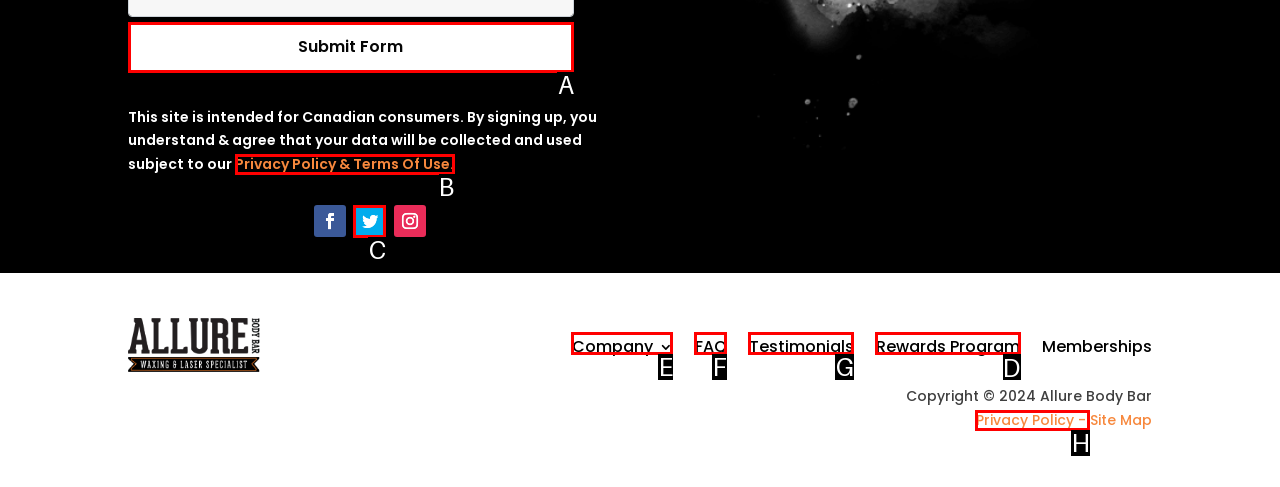Determine which UI element you should click to perform the task: Check the Rewards Program
Provide the letter of the correct option from the given choices directly.

D